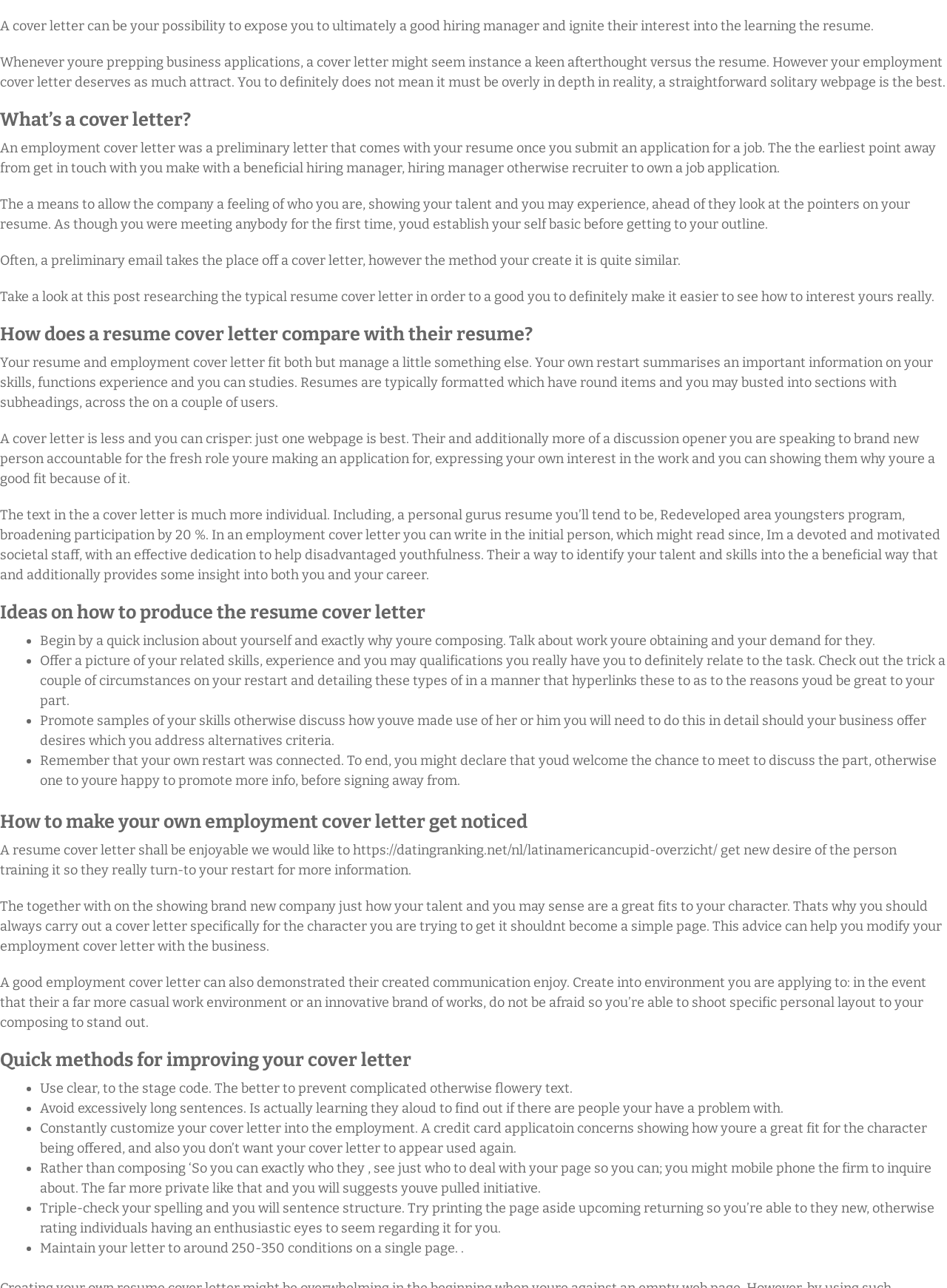What is a cover letter?
Kindly offer a detailed explanation using the data available in the image.

According to the webpage, a cover letter is a preliminary letter that comes with a resume when submitting a job application. It is a means to allow the company to get a sense of who you are, showing your talent and experience, before they look at the details on your resume.